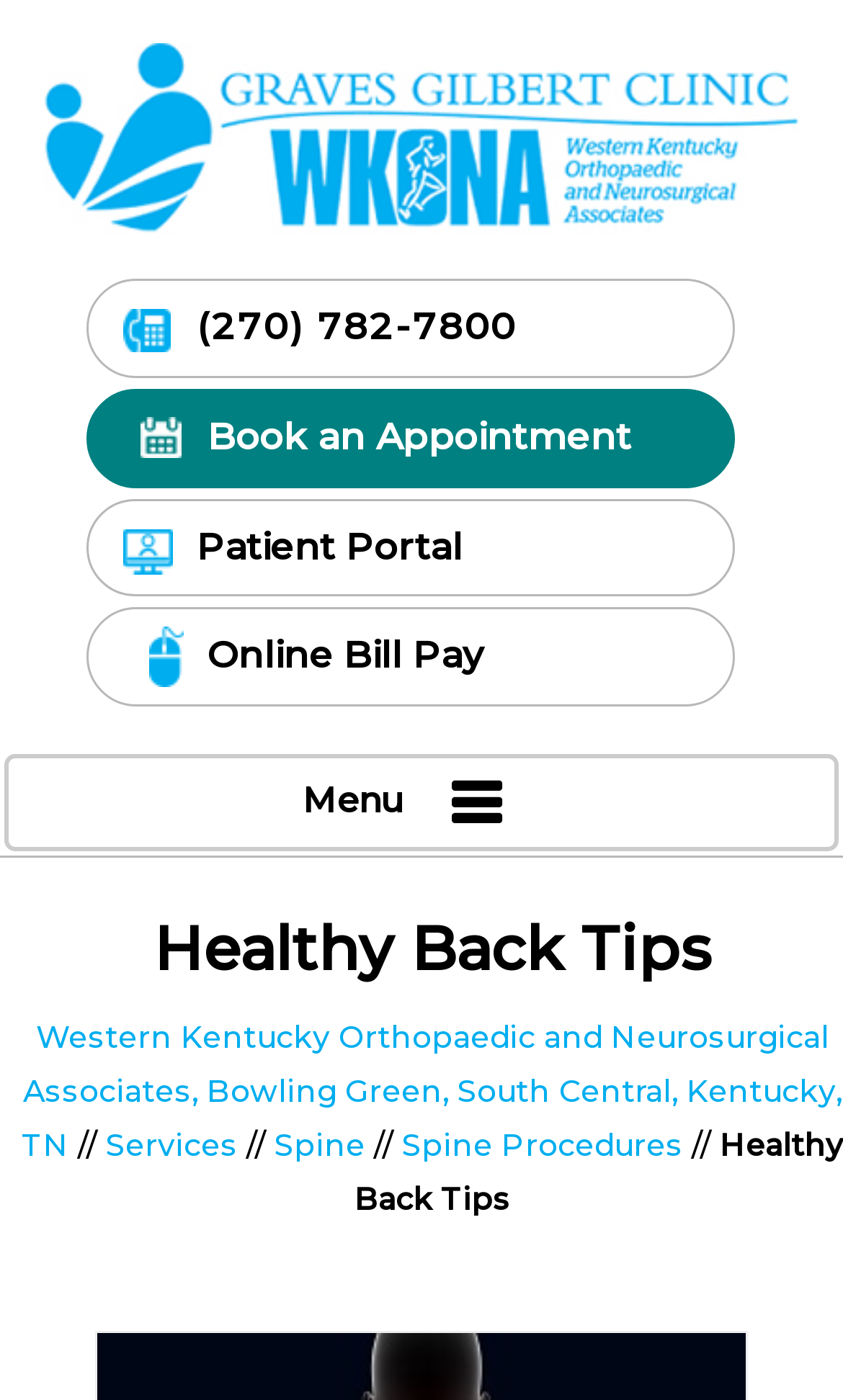From the element description: "Treatment Info (Interferon, Herbal, etc)", extract the bounding box coordinates of the UI element. The coordinates should be expressed as four float numbers between 0 and 1, in the order [left, top, right, bottom].

None